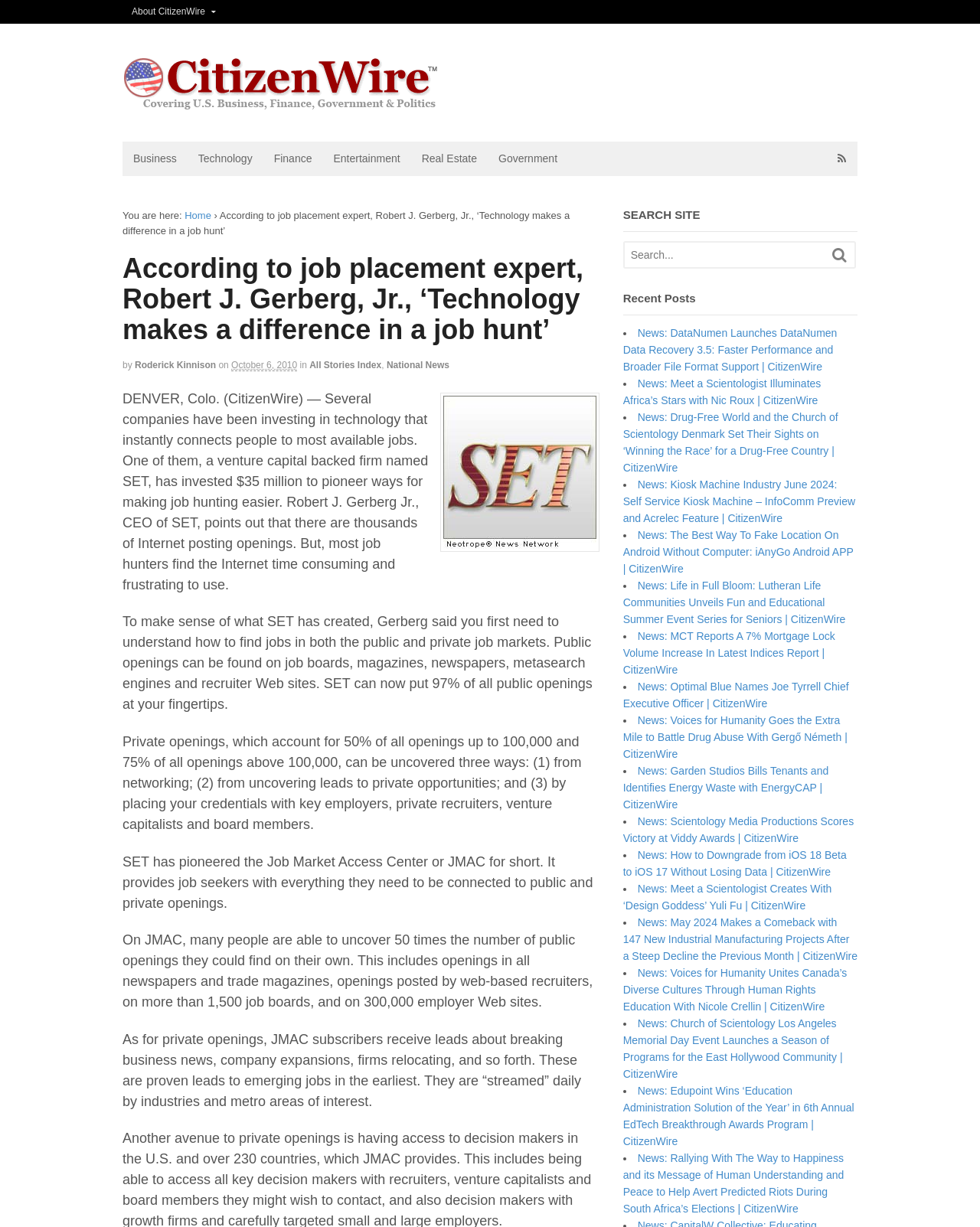Find the bounding box coordinates for the area that must be clicked to perform this action: "Search for something".

[0.637, 0.198, 0.849, 0.218]